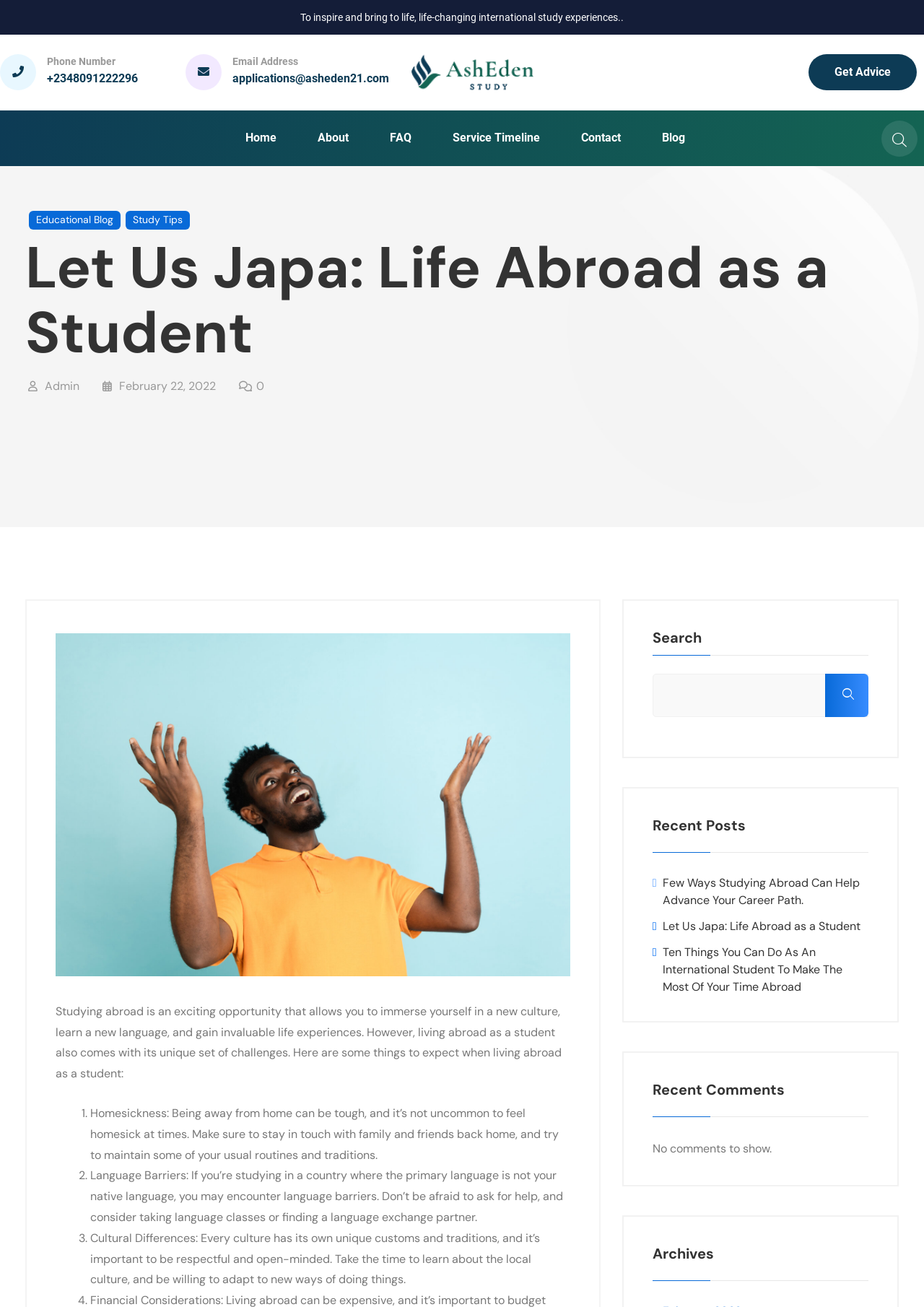Determine the bounding box coordinates of the element's region needed to click to follow the instruction: "Search for something". Provide these coordinates as four float numbers between 0 and 1, formatted as [left, top, right, bottom].

[0.706, 0.515, 0.94, 0.549]